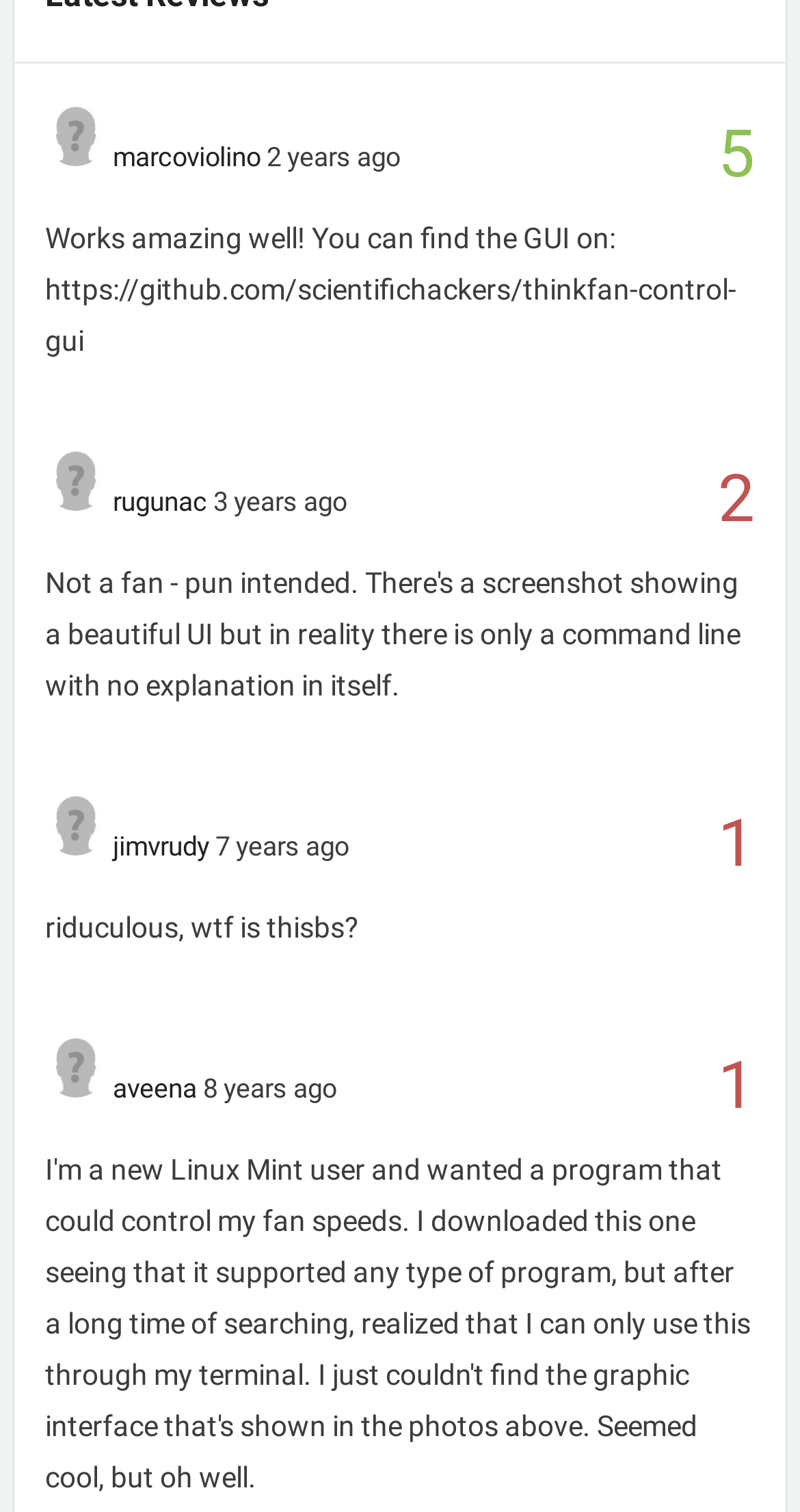Find the bounding box coordinates of the clickable area that will achieve the following instruction: "View jimvrudy's post".

[0.141, 0.55, 0.262, 0.57]